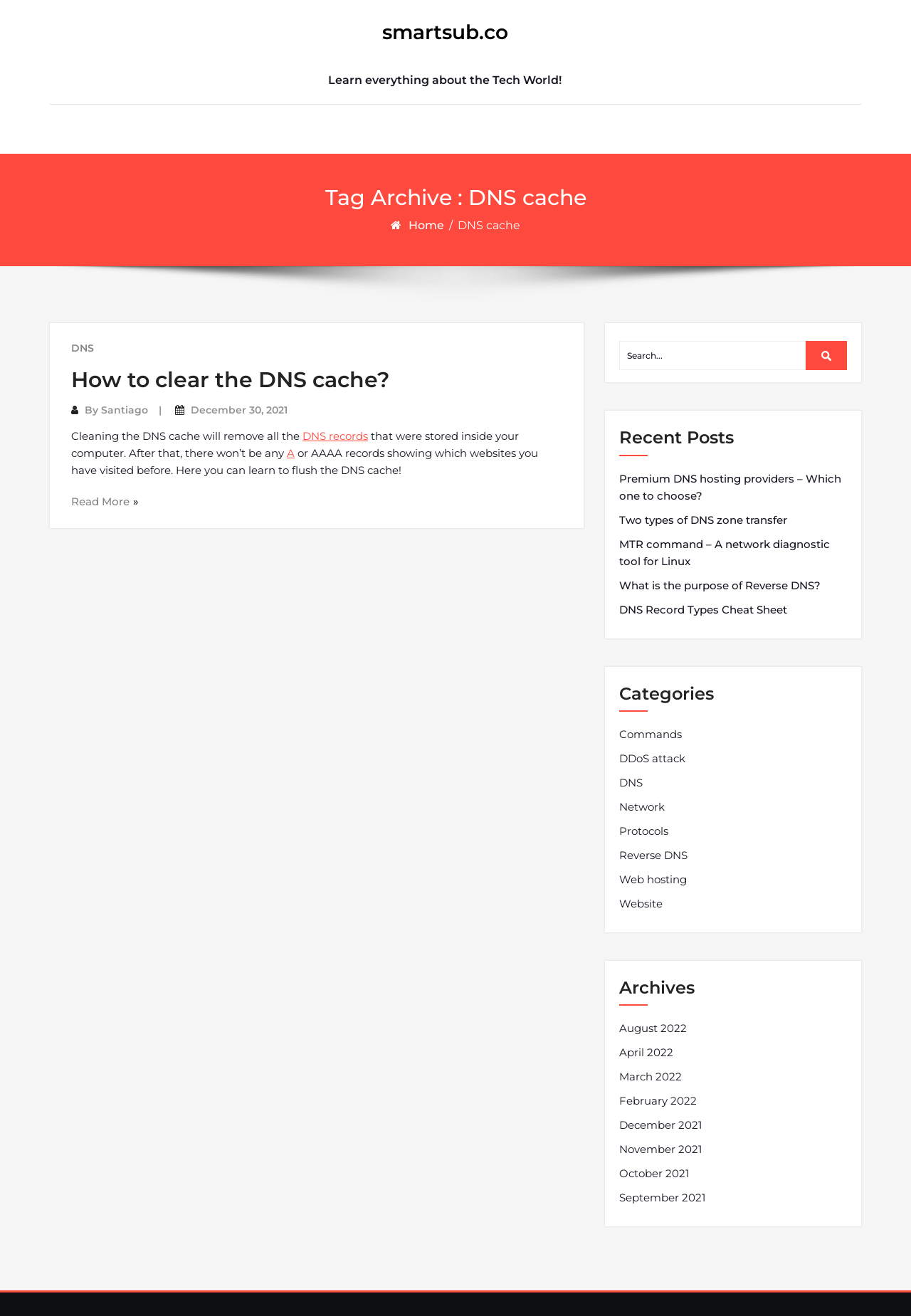Determine the bounding box coordinates of the section I need to click to execute the following instruction: "Read more about clearing DNS cache". Provide the coordinates as four float numbers between 0 and 1, i.e., [left, top, right, bottom].

[0.078, 0.376, 0.152, 0.386]